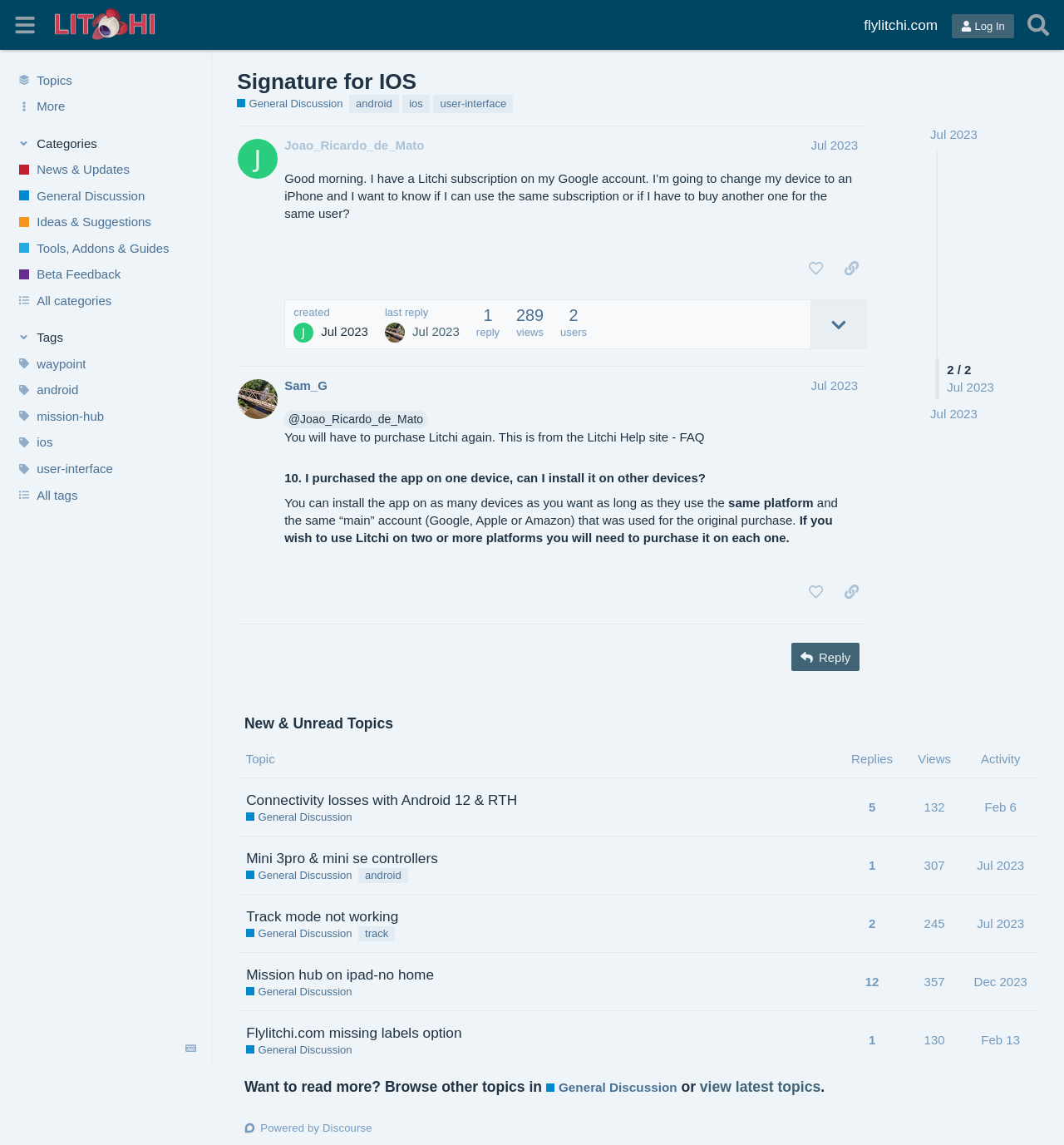Please mark the clickable region by giving the bounding box coordinates needed to complete this instruction: "Like the post by @Joao_Ricardo_de_Mato".

[0.752, 0.222, 0.781, 0.247]